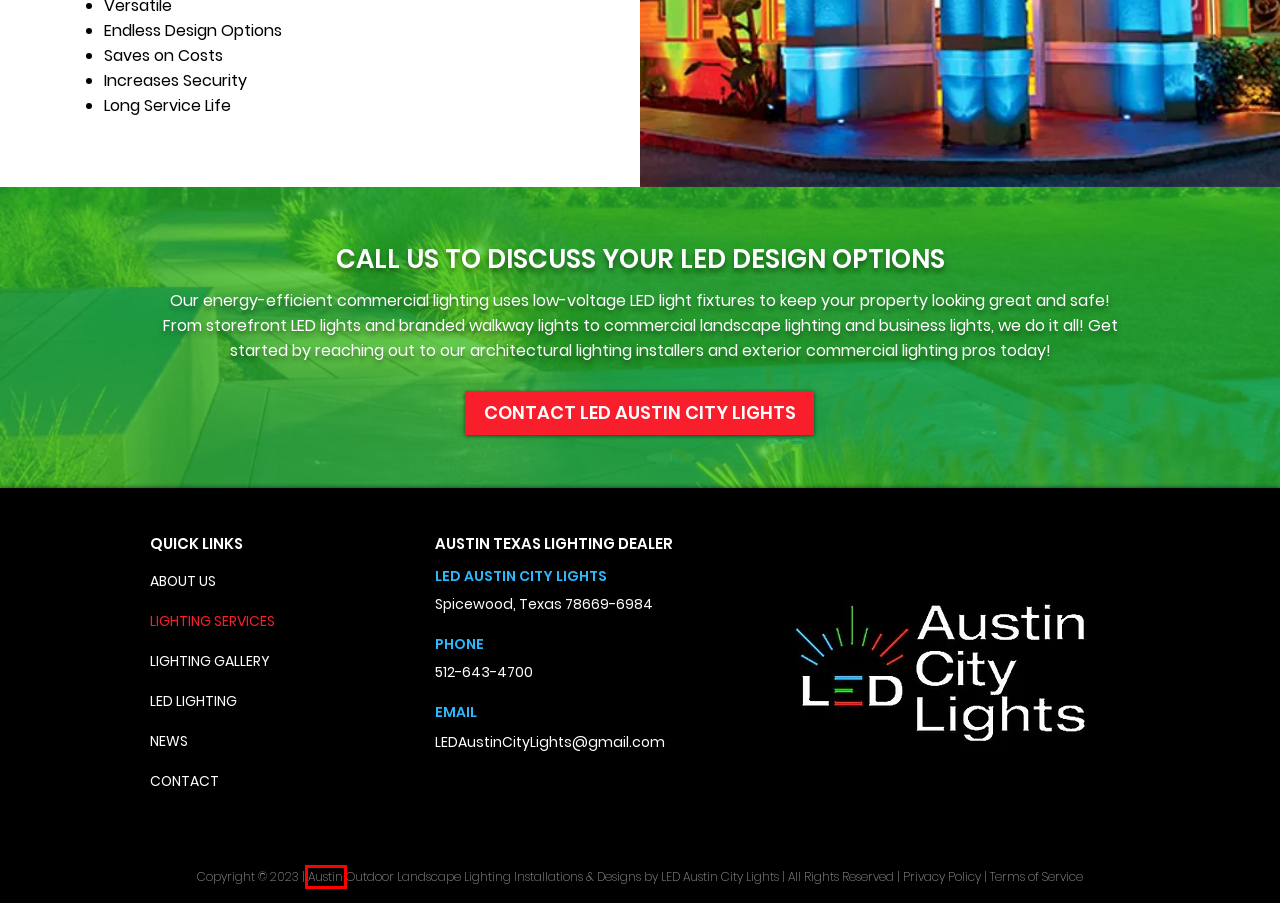You are looking at a webpage screenshot with a red bounding box around an element. Pick the description that best matches the new webpage after interacting with the element in the red bounding box. The possible descriptions are:
A. Landscape Lighting Company | LED Austin City Lights | Texas
B. Austin Landscape Lighting Services | LED Austin City Lights | TX
C. Residential & Commercial Landscape Lighting | Austin City Lights
D. Contact LED Austin City Lights | Outdoor LED Lighting | TX
E. Outdoor LED Lighting Gallery | LED Austin City Lights | Texas
F. Privacy Policy | LED Austin City Lights | Travis County Texas
G. Terms of Service | LED Austin City Lights | Travis County Texas
H. LED Austin City Lights Blog | Architectural Lighting | Texas

B